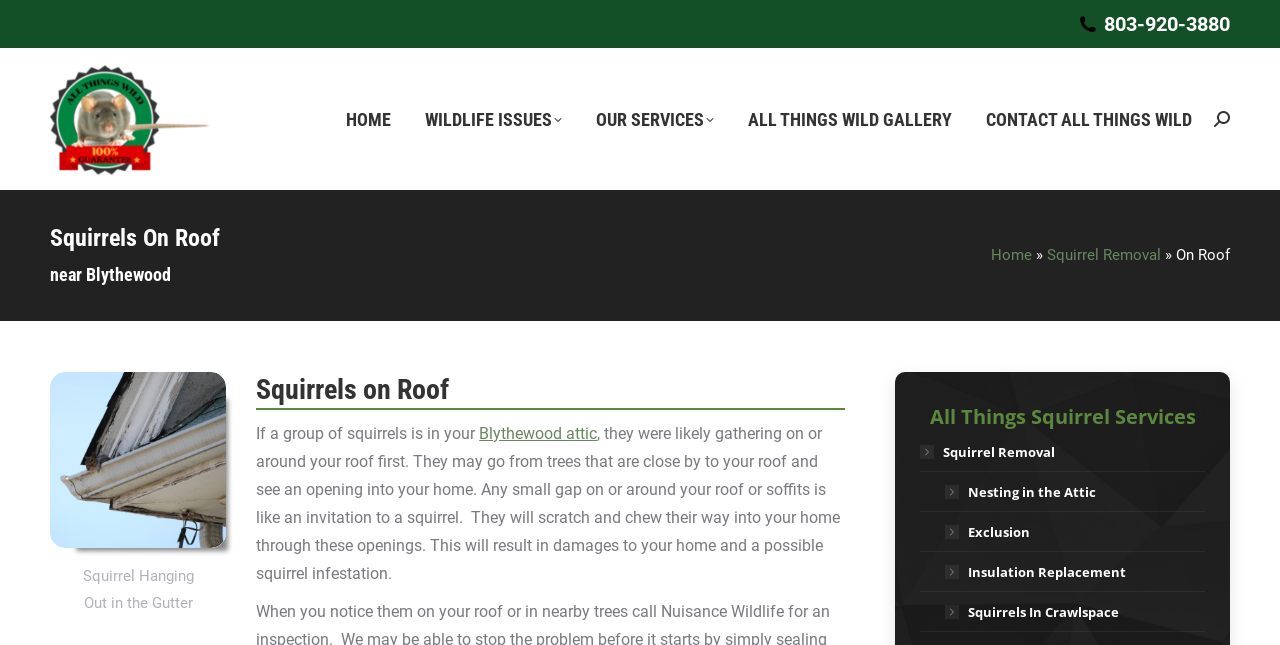Please find the bounding box coordinates of the section that needs to be clicked to achieve this instruction: "Call the phone number".

[0.843, 0.017, 0.961, 0.057]